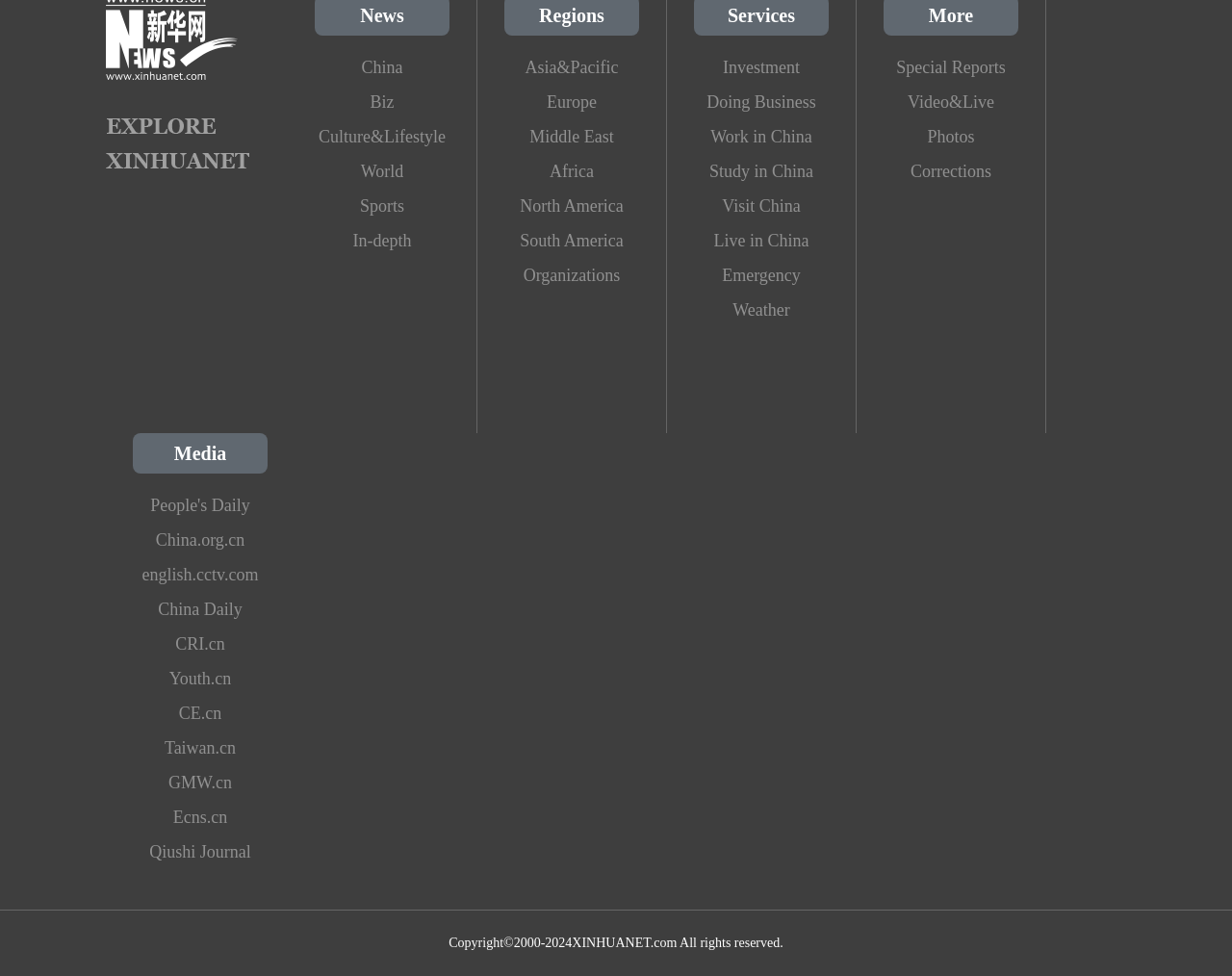How many links are there under the 'Regions' category?
Please provide a single word or phrase as your answer based on the screenshot.

7